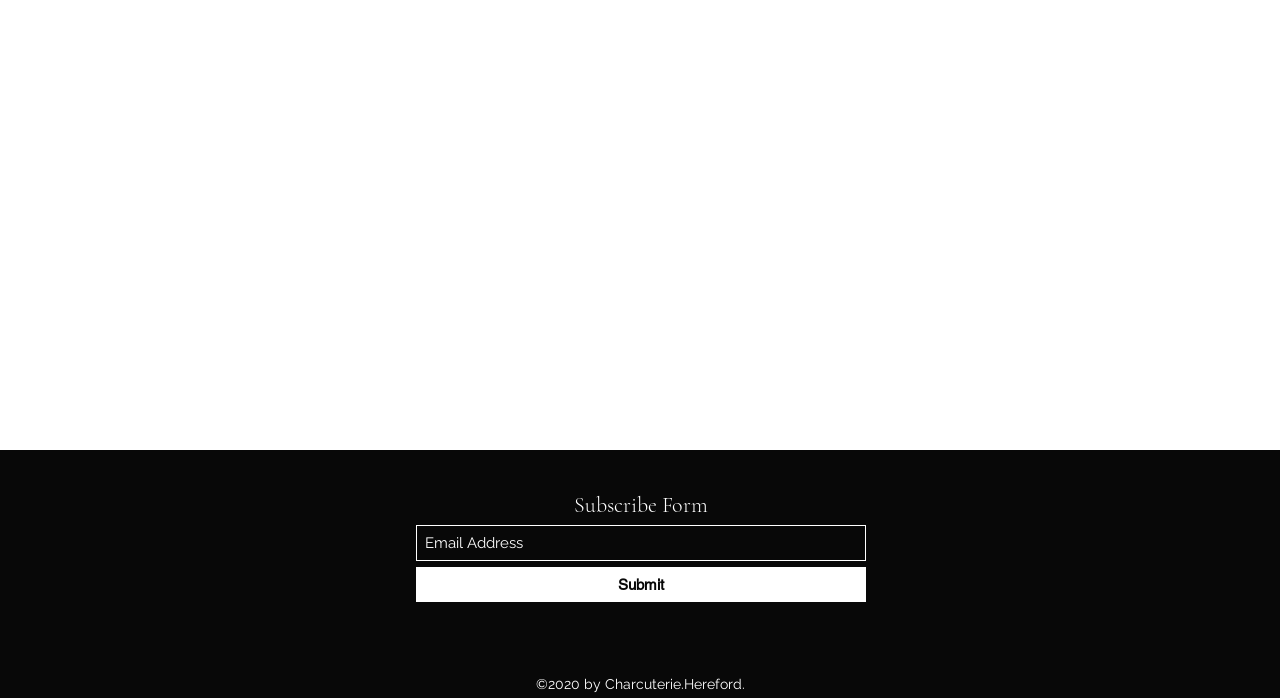Determine the bounding box coordinates for the UI element described. Format the coordinates as (top-left x, top-left y, bottom-right x, bottom-right y) and ensure all values are between 0 and 1. Element description: Submit

[0.325, 0.812, 0.677, 0.862]